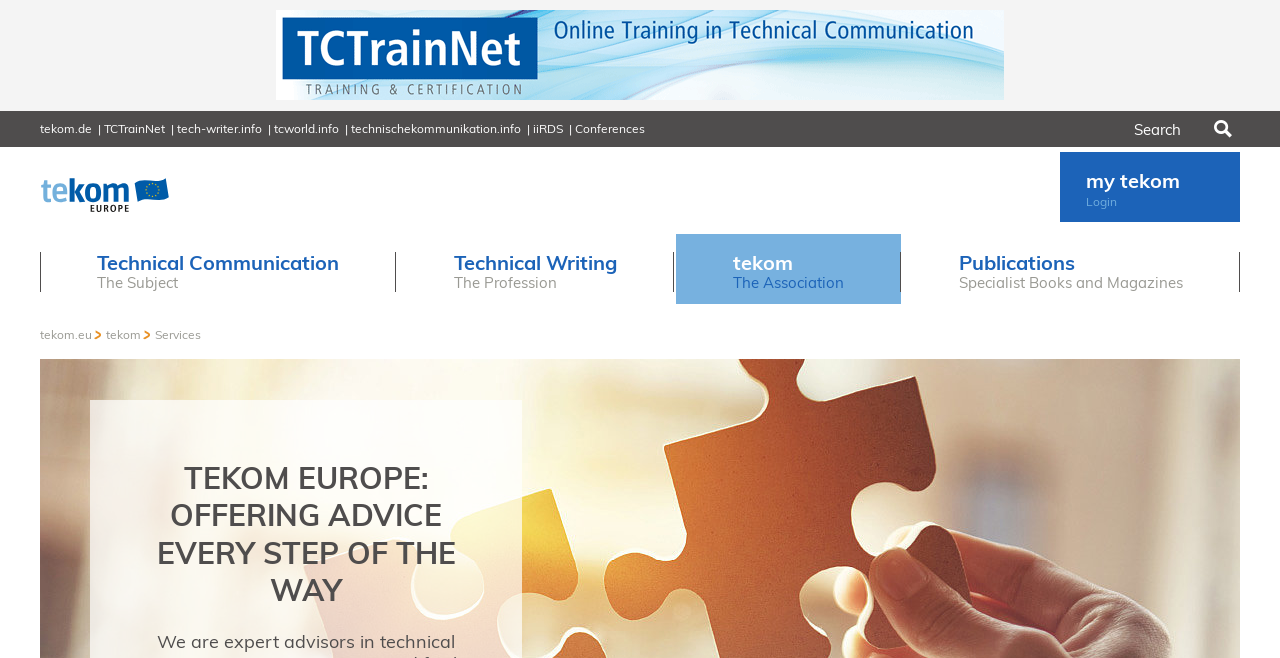Describe all significant elements and features of the webpage.

The webpage is about the services offered by TEKOM, a technical communication organization. At the top, there is a row of links to various websites, including tekom.de, TCTrainNet, and tech-writer.info, among others. Below this row, there is a section with five links to upcoming conferences, including the Evolution of TC in Sofia and the tcworld conference in November.

To the right of the conference links, there is a search box with a search button. Above the search box, there is an image of the TEKOM logo. On the left side of the page, there are four links to different topics, including Technical Communication, Technical Writing, tekom The Association, and Publications.

Below these links, there is a login button for "my tekom" and a row of three links to tekom.eu, tekom, and Services. The main content of the page is a heading that reads "TEKOM EUROPE: OFFERING ADVICE EVERY STEP OF THE WAY", which takes up most of the bottom half of the page.